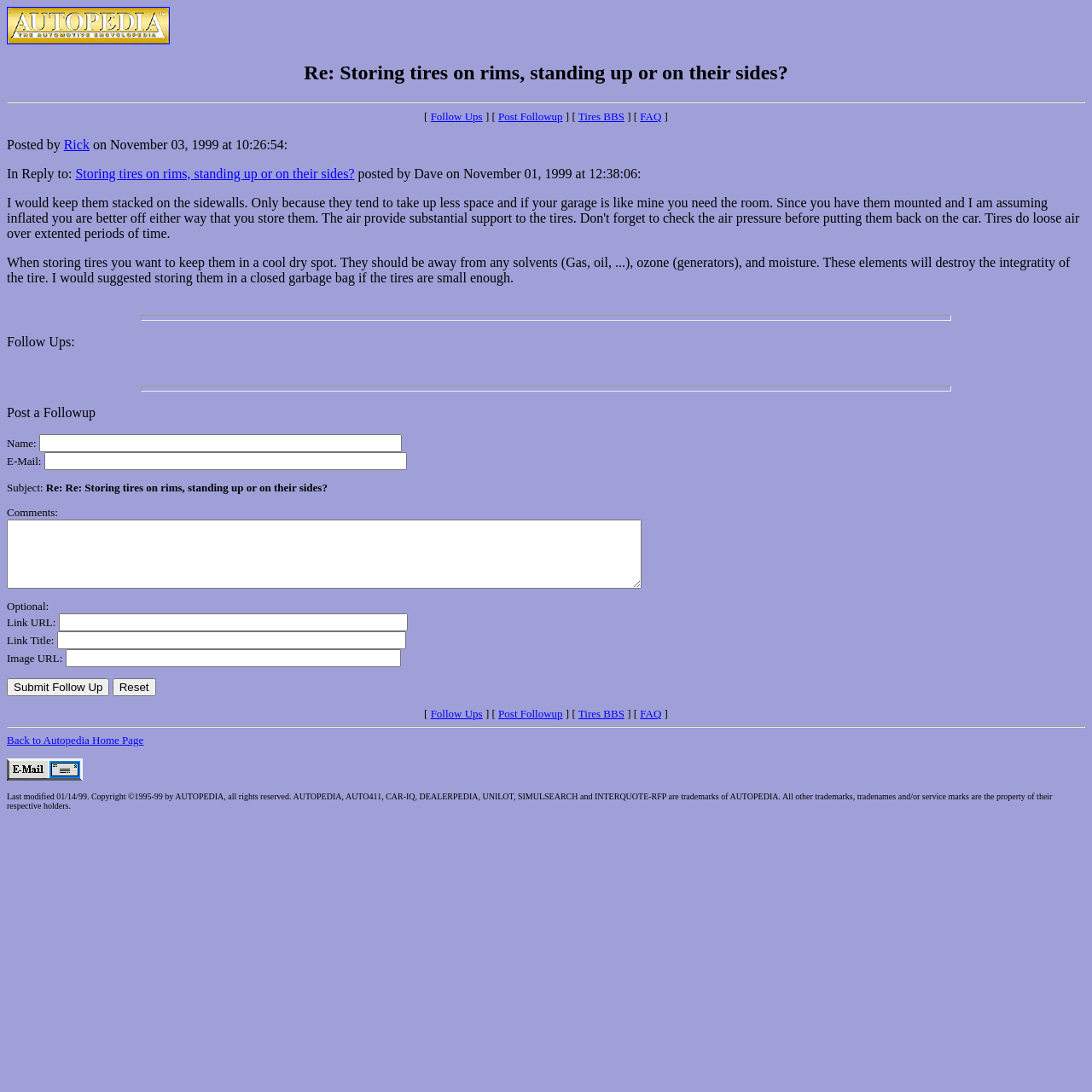Answer the question in one word or a short phrase:
What is the recommended way to store tires?

In a cool dry spot